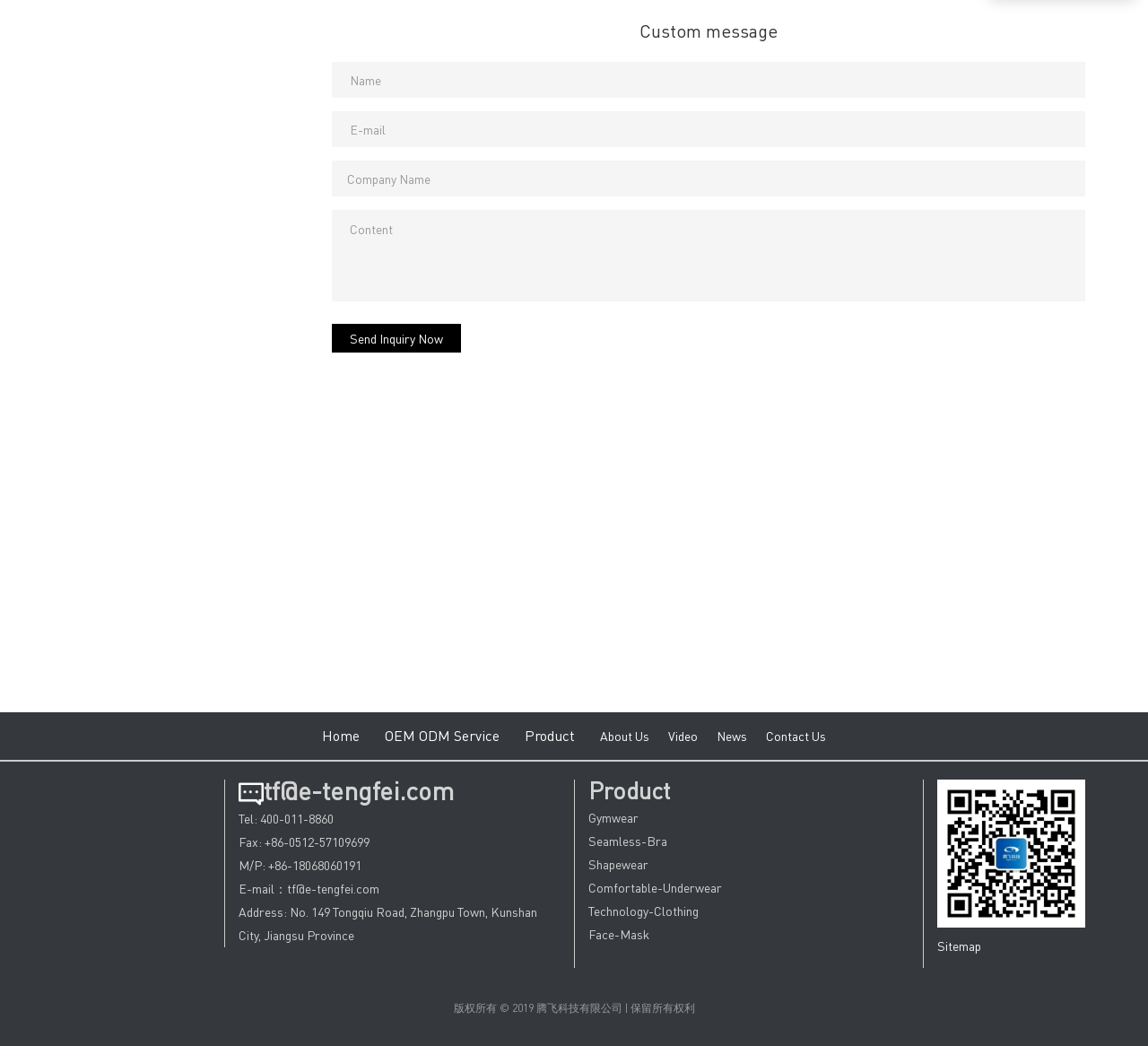Is there a sitemap?
Please provide a comprehensive answer based on the details in the screenshot.

There is a link labeled 'Sitemap' at the bottom of the webpage, indicating that the company has a sitemap available.